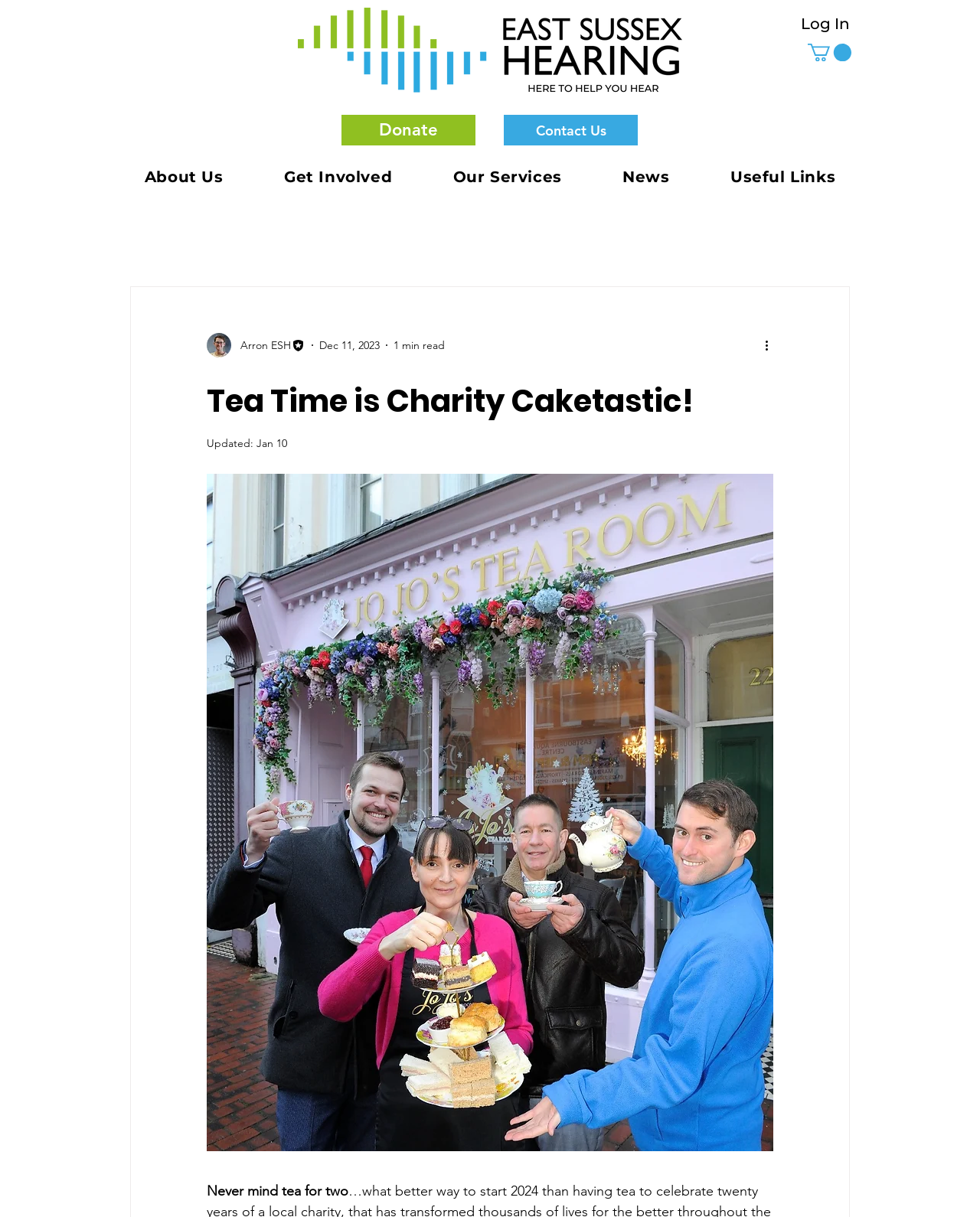Please specify the bounding box coordinates of the clickable region to carry out the following instruction: "Visit the Contact Us page". The coordinates should be four float numbers between 0 and 1, in the format [left, top, right, bottom].

[0.514, 0.094, 0.651, 0.12]